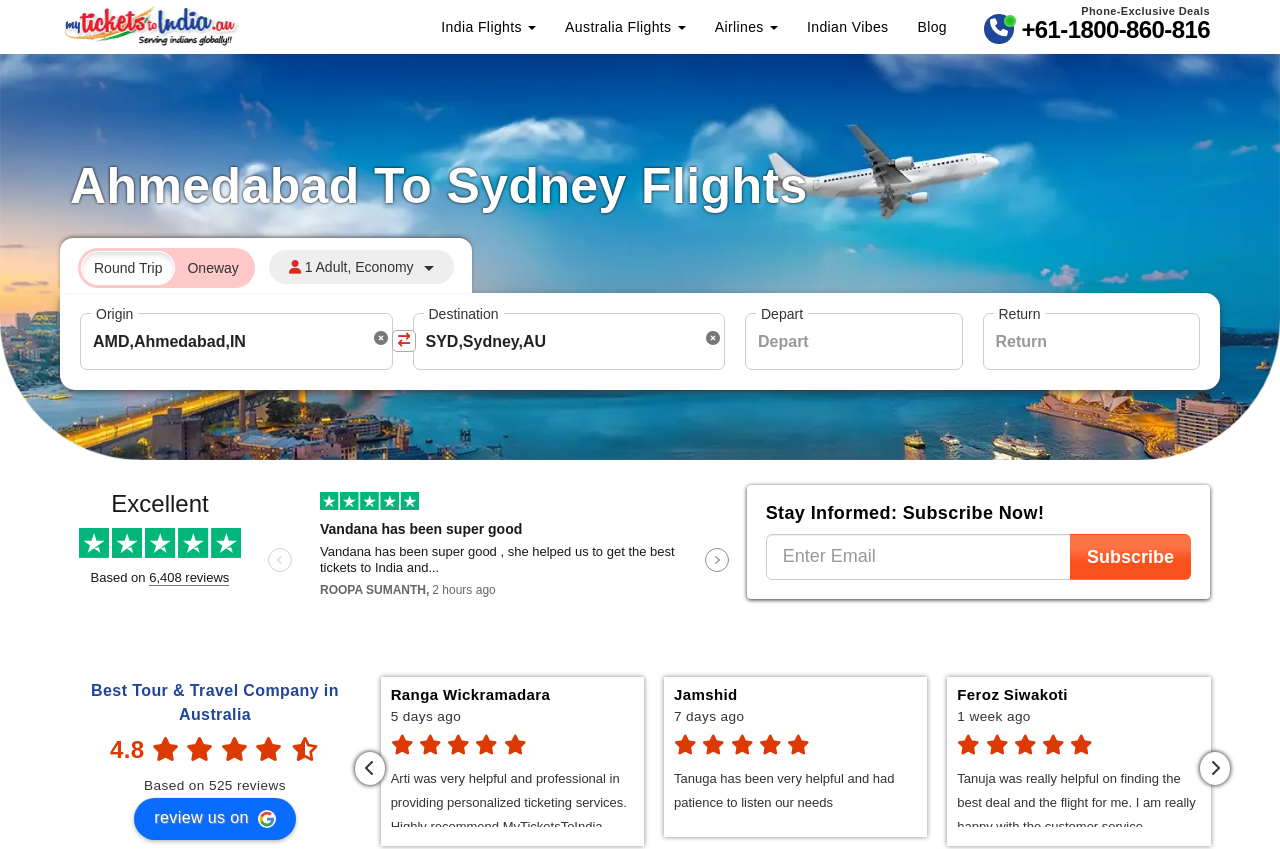Locate the bounding box coordinates of the area you need to click to fulfill this instruction: 'Click the 'Subscribe' button'. The coordinates must be in the form of four float numbers ranging from 0 to 1: [left, top, right, bottom].

[0.836, 0.629, 0.93, 0.683]